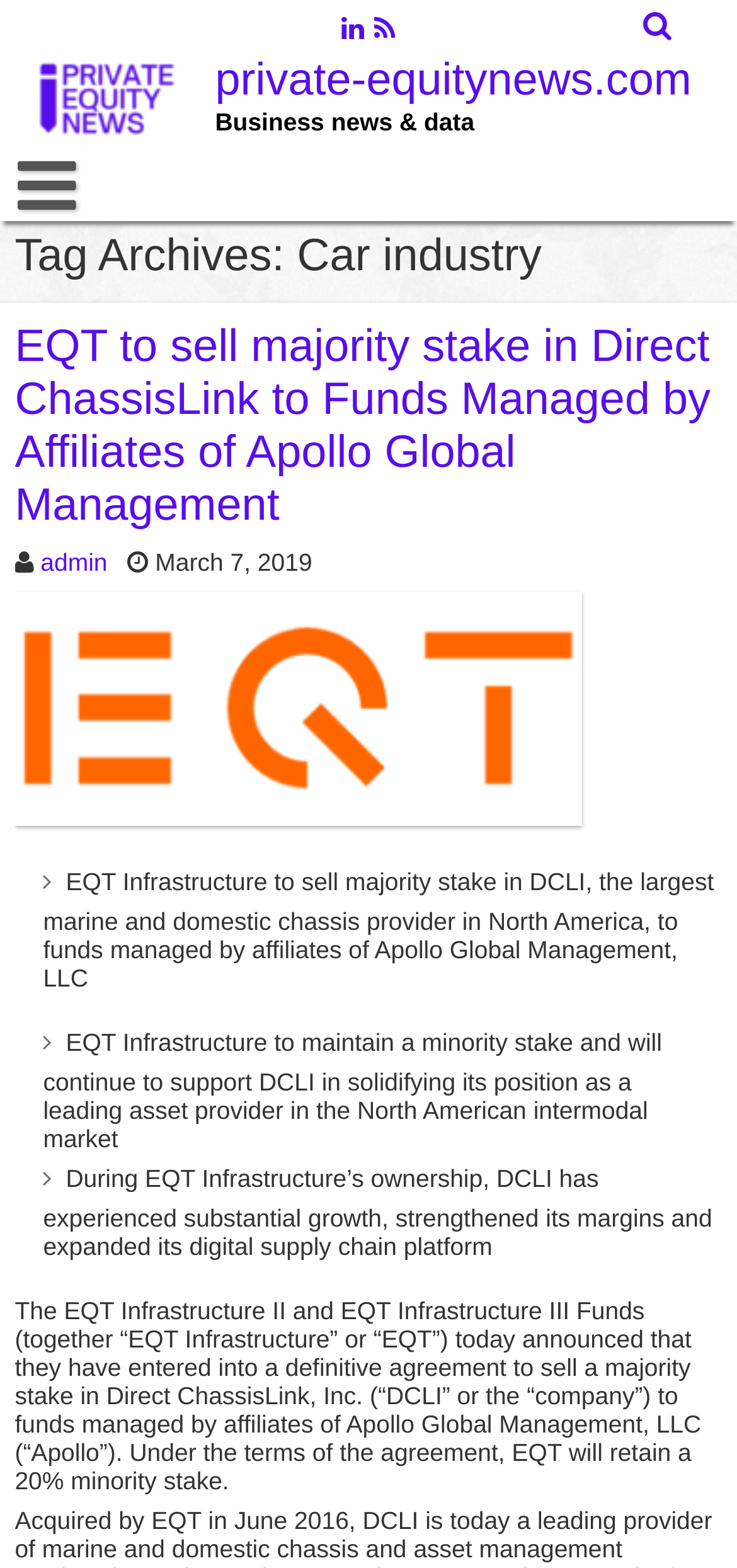Identify the bounding box coordinates for the element you need to click to achieve the following task: "Search for eqt". Provide the bounding box coordinates as four float numbers between 0 and 1, in the form [left, top, right, bottom].

[0.02, 0.512, 0.789, 0.53]